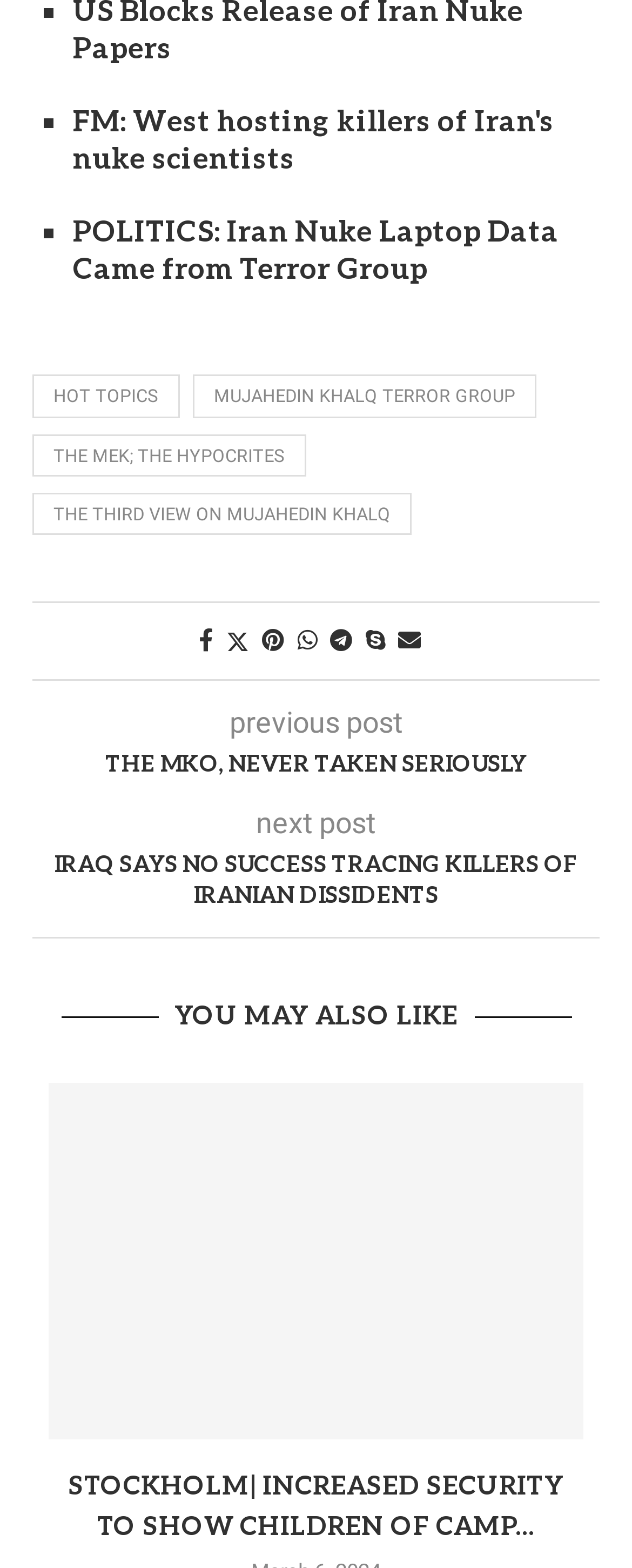Provide a short answer to the following question with just one word or phrase: How many links are there in the webpage?

15